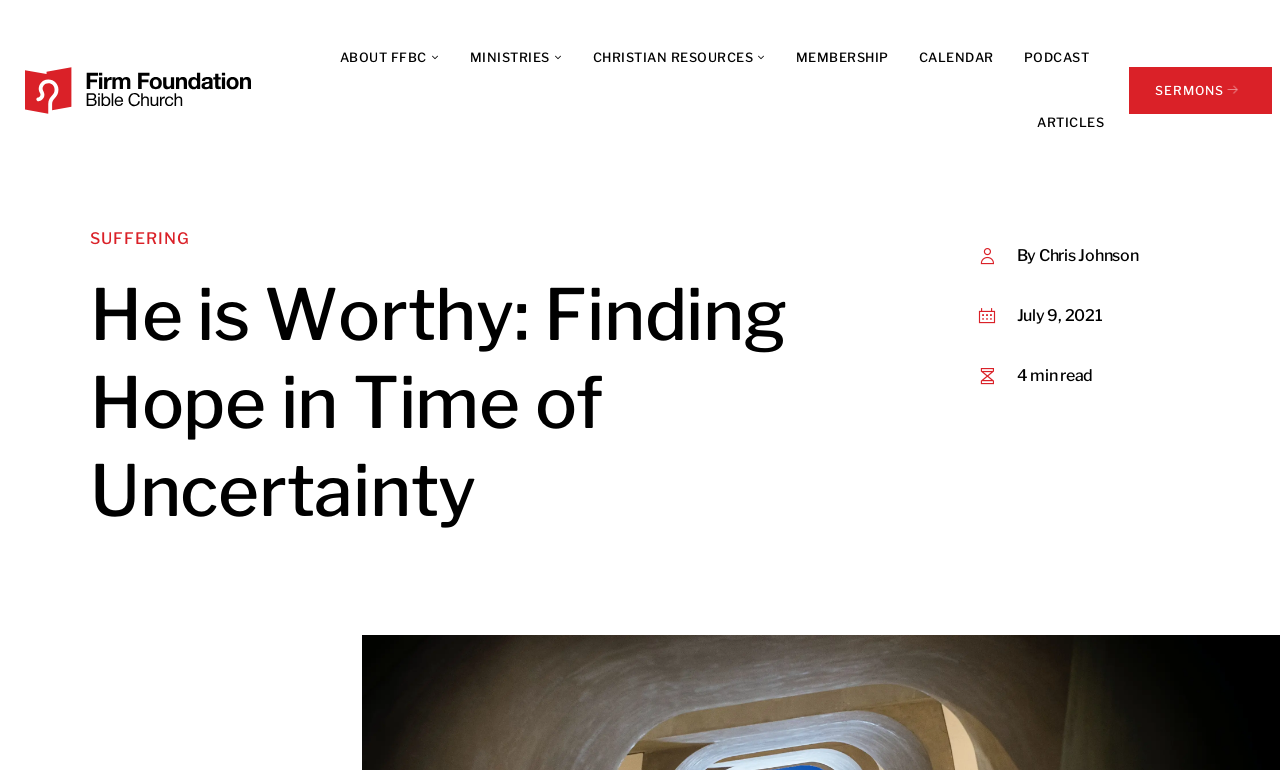Pinpoint the bounding box coordinates of the area that should be clicked to complete the following instruction: "view sermons". The coordinates must be given as four float numbers between 0 and 1, i.e., [left, top, right, bottom].

[0.882, 0.086, 0.994, 0.148]